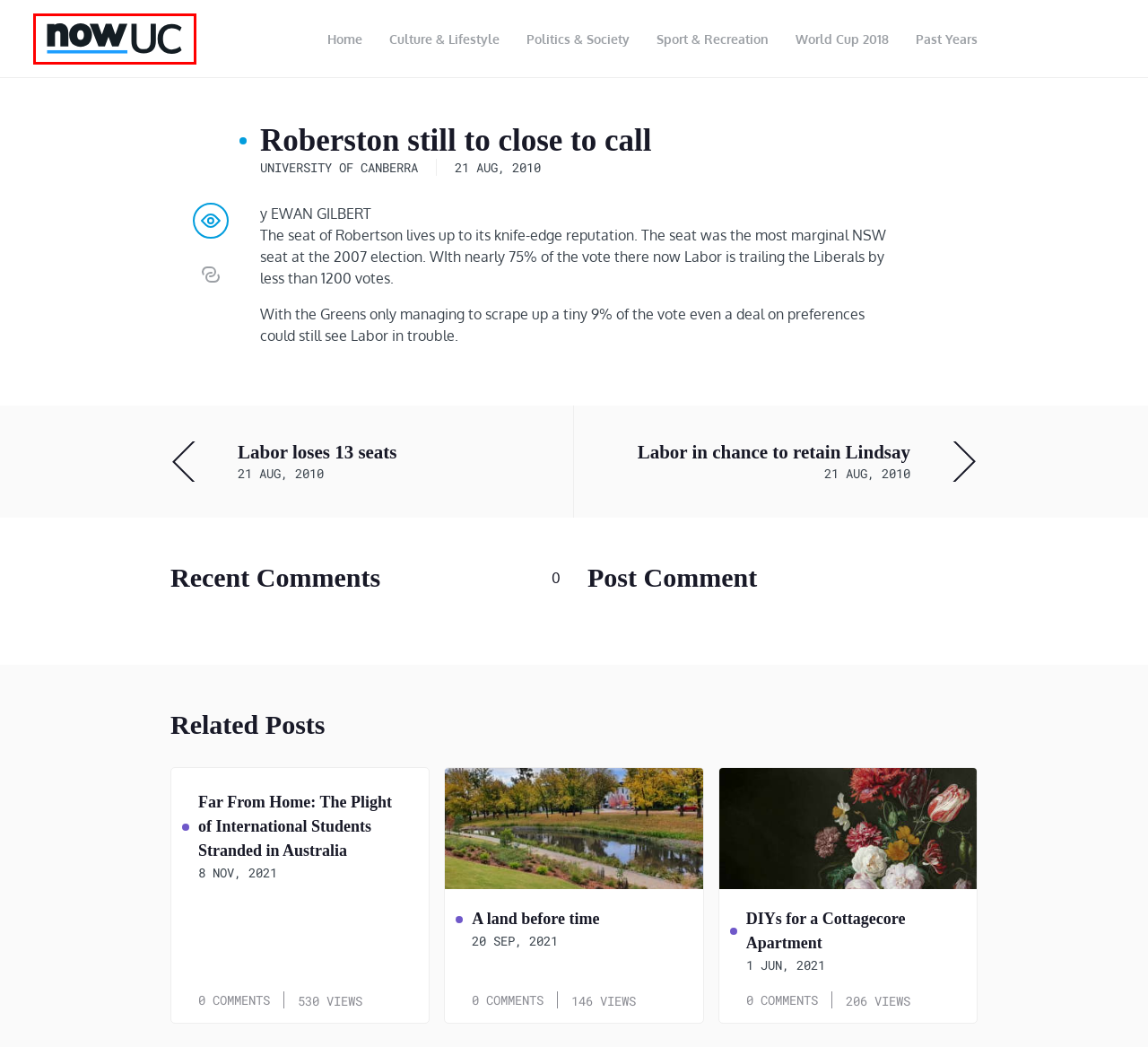You have a screenshot of a webpage with a red rectangle bounding box. Identify the best webpage description that corresponds to the new webpage after clicking the element within the red bounding box. Here are the candidates:
A. A land before time – NowUC
B. Labor loses 13 seats – NowUC
C. World Cup 2018 – NowUC
D. University of Canberra – NowUC
E. Culture & Lifestyle – NowUC
F. NowUC – The online publication of the Journalism course at the University of Canberra.
G. Sport & Recreation – NowUC
H. Far From Home: The Plight of International Students Stranded in Australia – NowUC

F